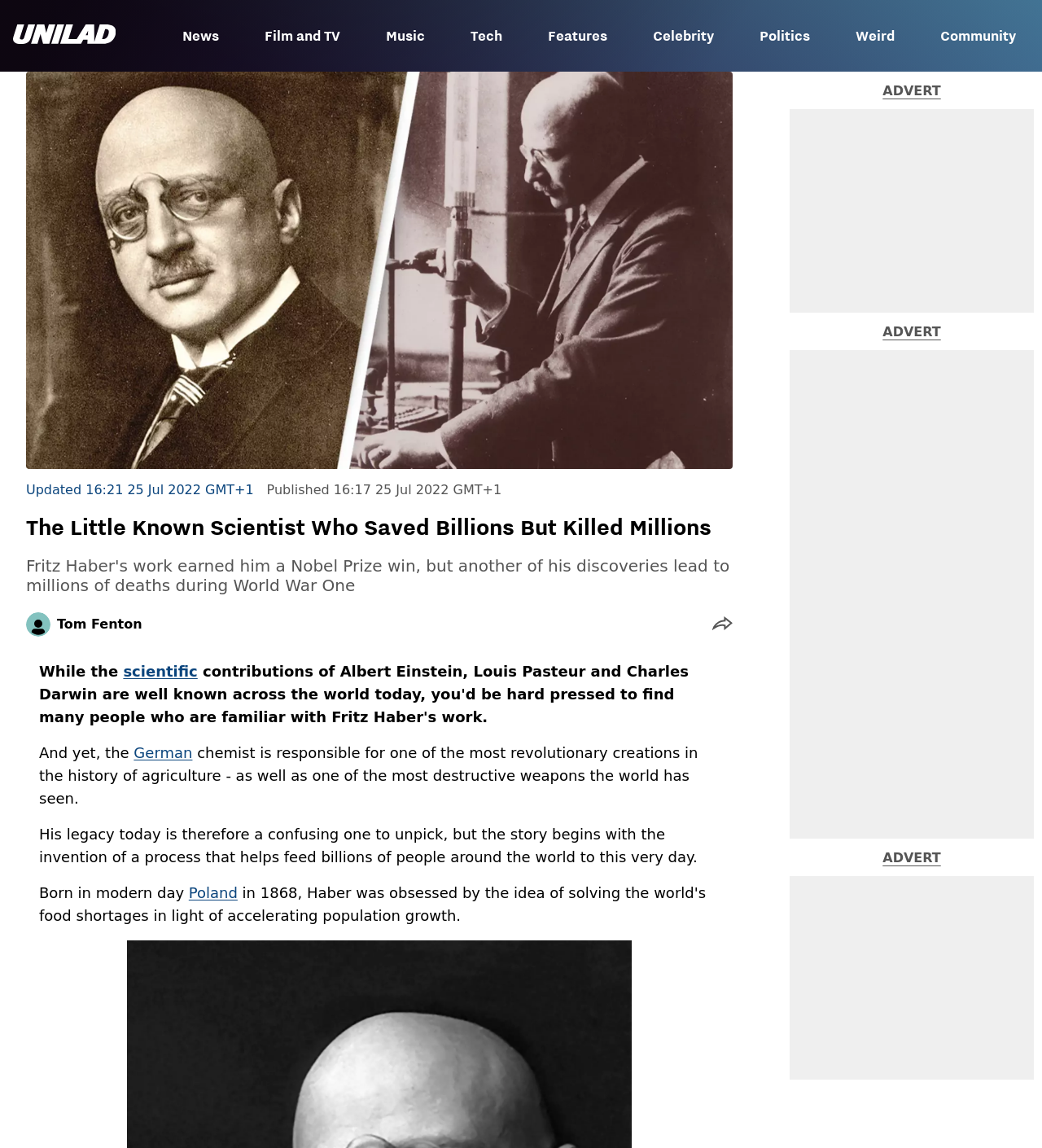Determine the bounding box coordinates for the clickable element required to fulfill the instruction: "Click on the 'About Me' link". Provide the coordinates as four float numbers between 0 and 1, i.e., [left, top, right, bottom].

None